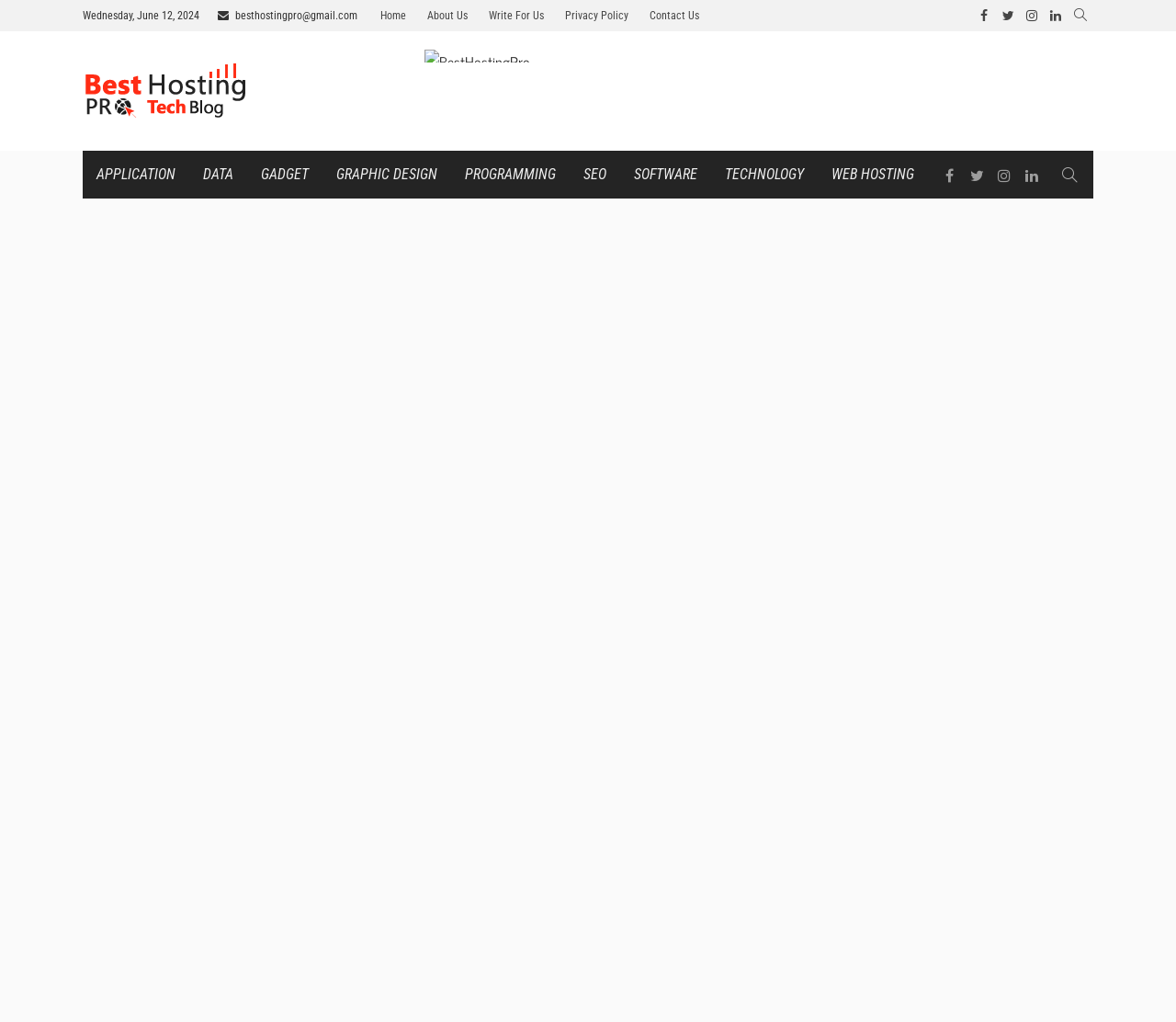Please locate the bounding box coordinates of the region I need to click to follow this instruction: "Explore WEB HOSTING".

[0.695, 0.147, 0.789, 0.194]